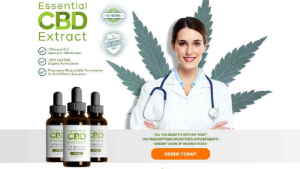Describe every significant element in the image thoroughly.

The image showcases a promotional graphic for "Essential CBD Extract." At the center, a confident, smiling woman dressed in a white lab coat represents a healthcare professional, which suggests trust and expertise in the field of natural health products. Behind her are large stylized hemp leaves, symbolizing the product's connection to CBD. In the foreground, three bottles of CBD oil are displayed, emphasizing the product's organic and beneficial properties. The caption details features such as "10% Full Spectrum CBD" and "100% Natural Organic Ingredients," appealing to health-conscious consumers. A bold call to action states, "ORDER TODAY!" which encourages immediate engagement with the product offering. The design combines elements of professionalism with approachable marketing, targeting those interested in natural supplements and wellness solutions.